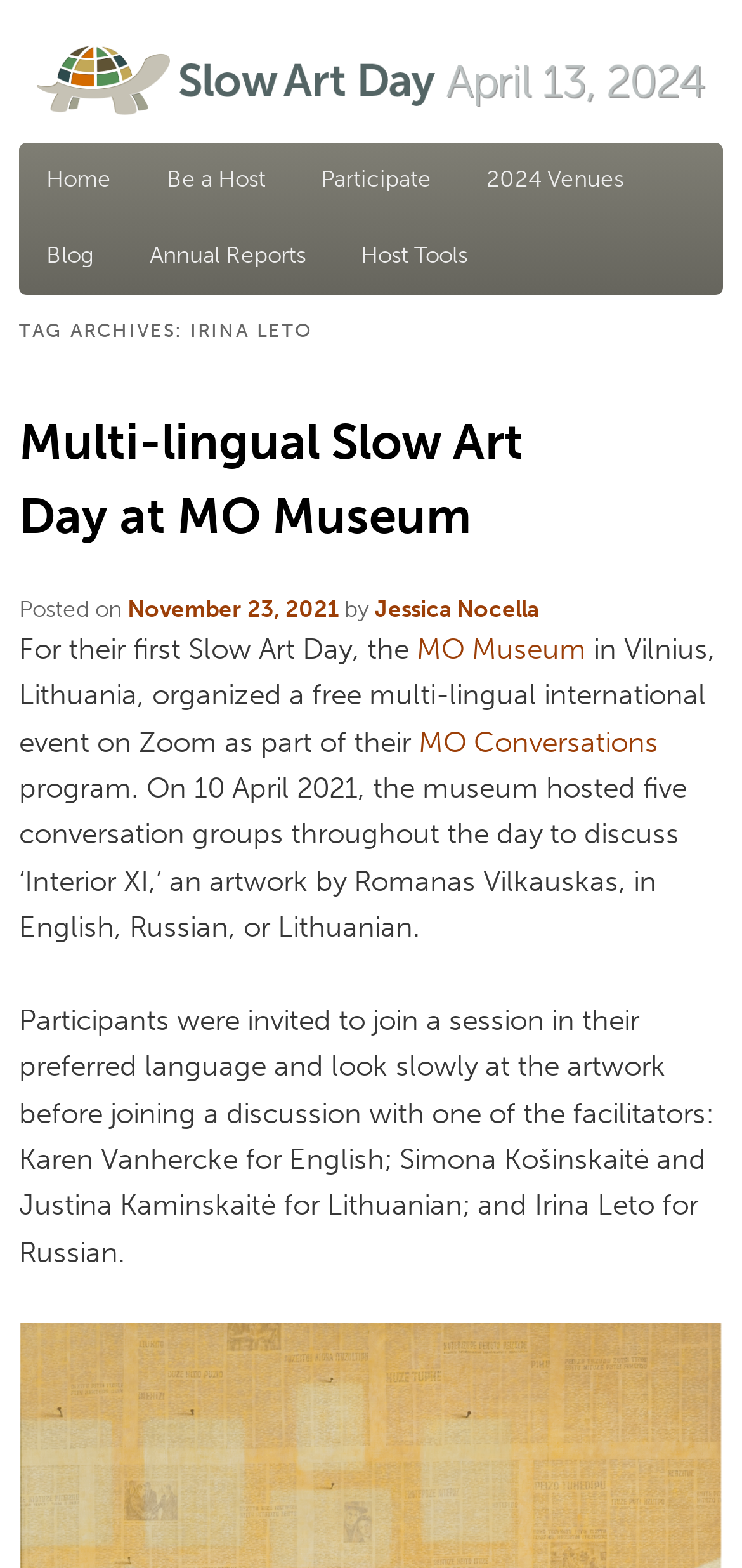Find and extract the text of the primary heading on the webpage.

TAG ARCHIVES: IRINA LETO